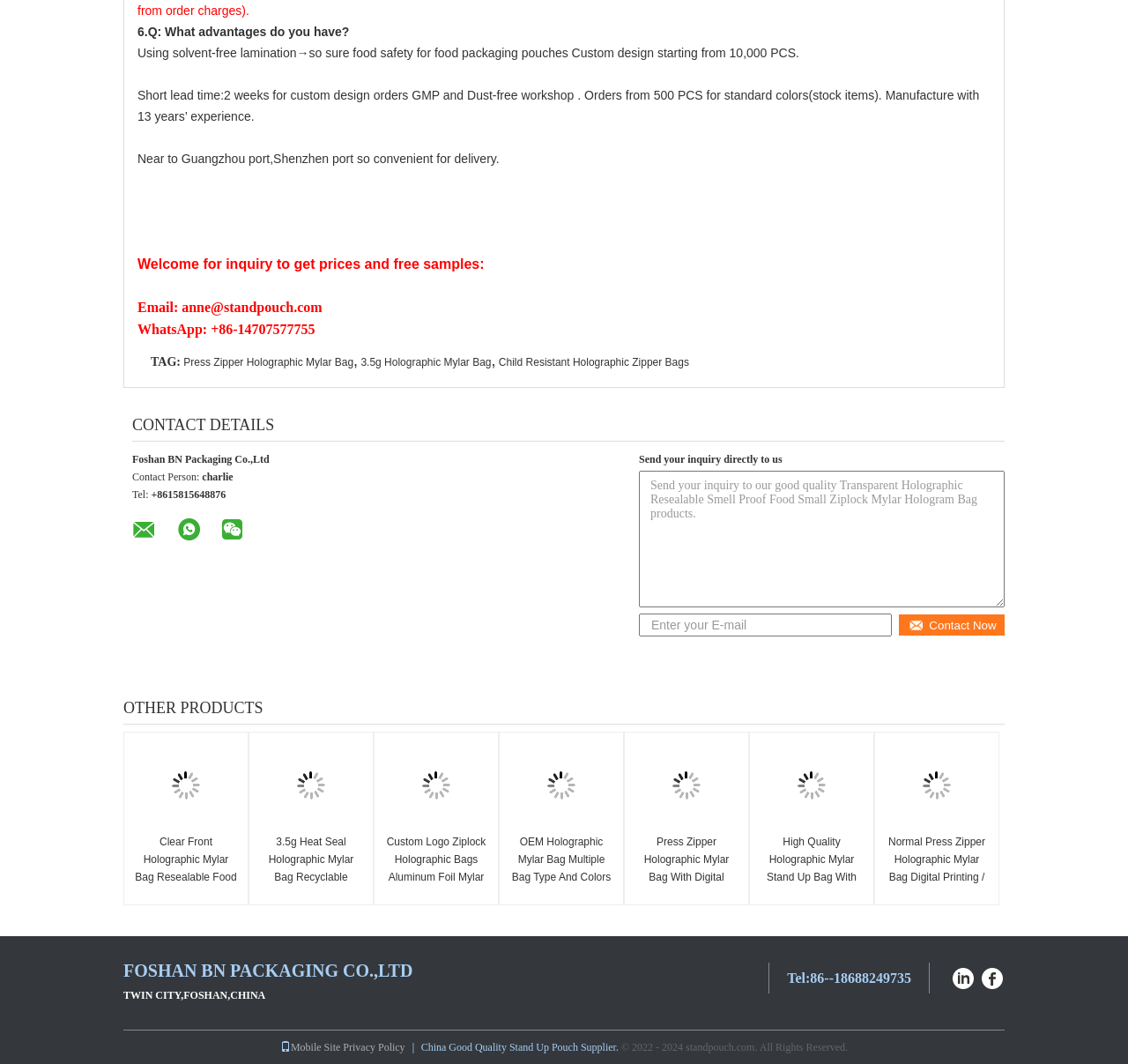Based on the visual content of the image, answer the question thoroughly: How many products are listed under OTHER PRODUCTS?

Under the OTHER PRODUCTS section, there are 9 products listed, each with a link and an image. These products include Clear Front Holographic Mylar Bag Resealable Food Stand Up Pouch, 3.5g Heat Seal Holographic Mylar Bag Recyclable Weed Ziplock Bags, and others.